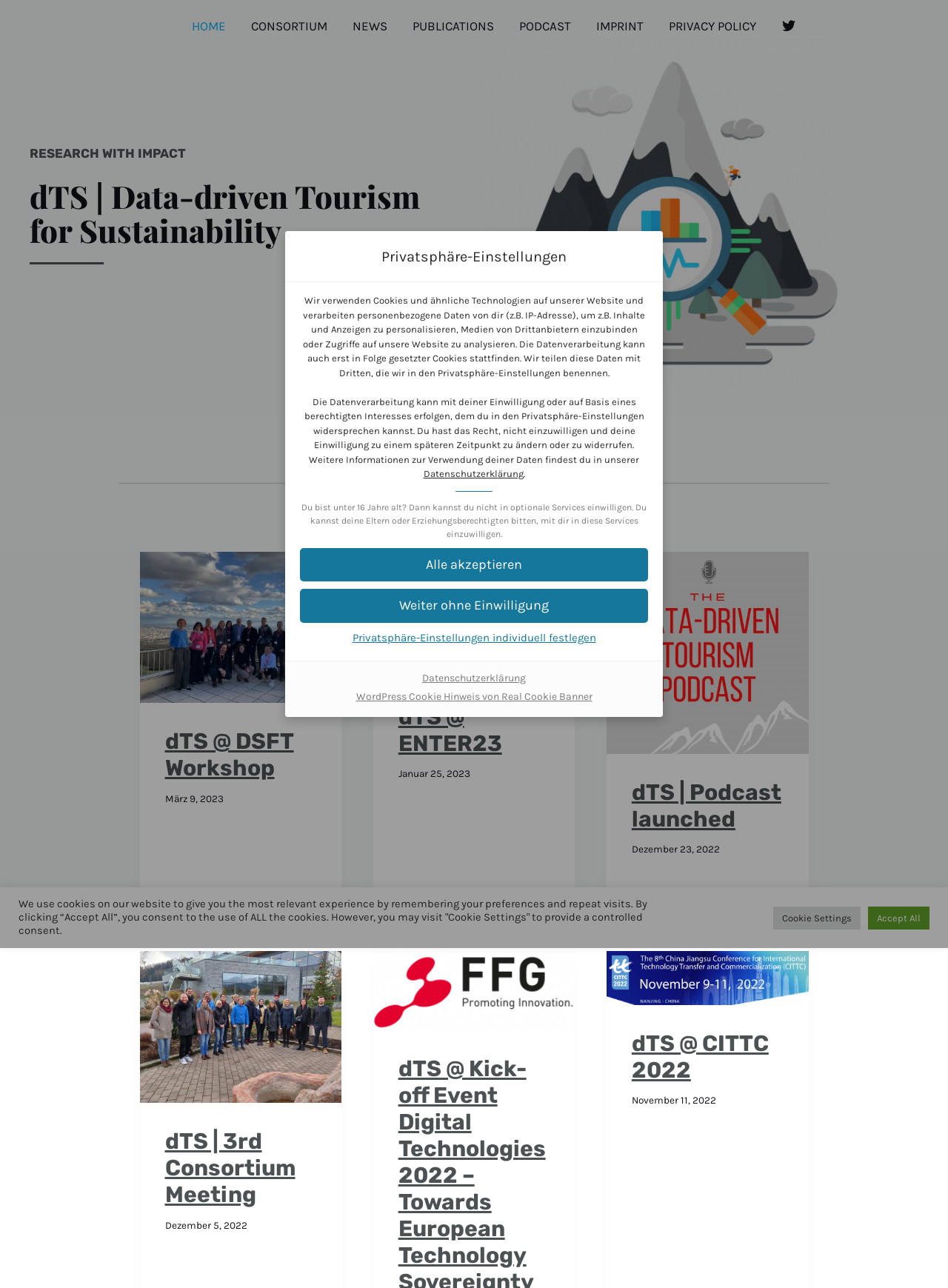From the details in the image, provide a thorough response to the question: How many buttons are available for privacy settings?

There are two buttons available for privacy settings, namely 'Alle akzeptieren' and 'Weiter ohne Einwilligung', which allow users to either accept all privacy settings or continue without giving consent.